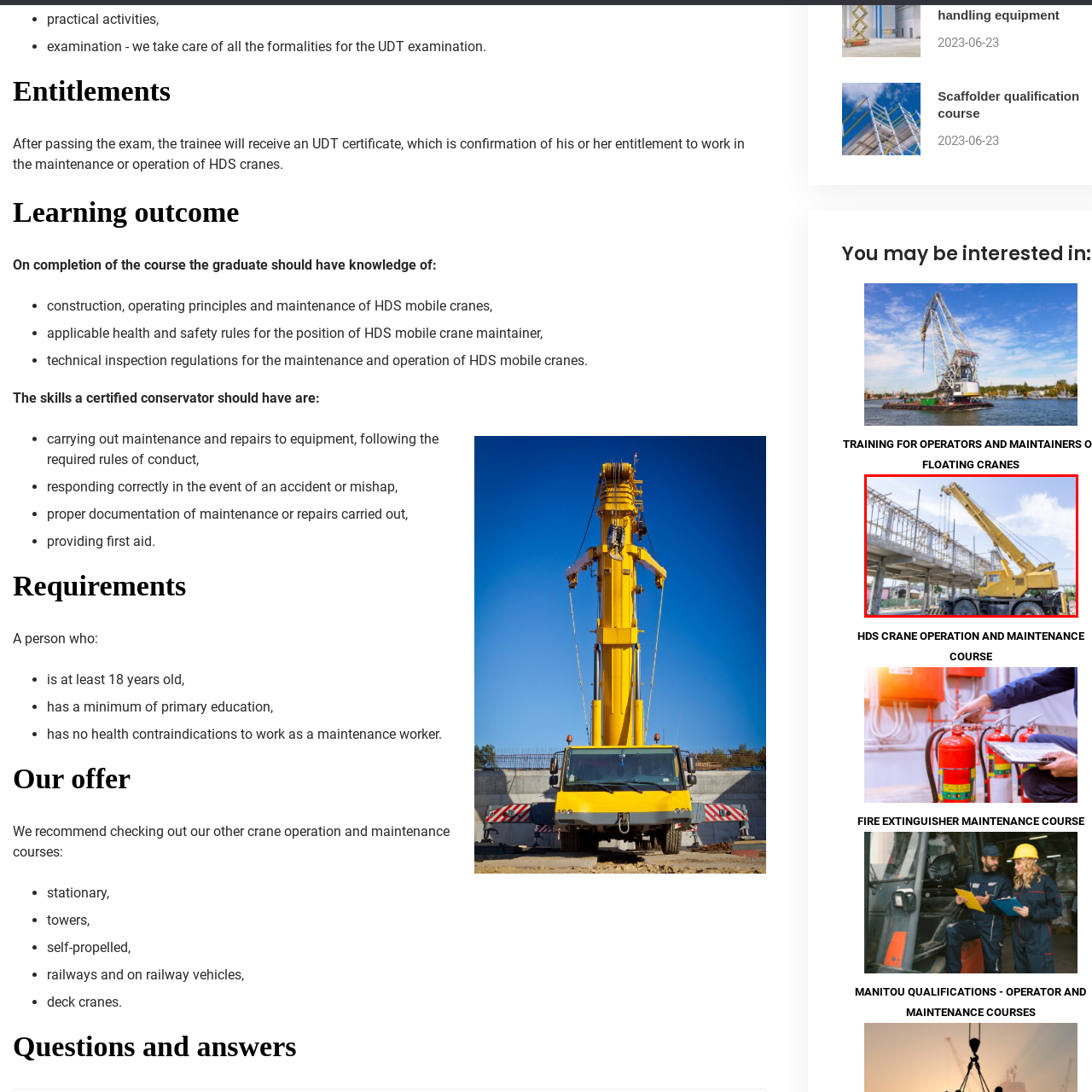Describe in detail what is depicted in the image enclosed by the red lines.

The image depicts a large yellow mobile crane in operation at a construction site. The crane's boom is extended high above, actively engaging with the building structure, which features exposed concrete beams and scaffolding, indicating ongoing construction work. The scene is set against a clear blue sky, suggesting favorable weather conditions for construction activities. The robust design of the crane highlights its capability to lift heavy materials, emphasizing its essential role in modern construction projects. This image captures the dynamic nature of construction work, showcasing the machinery that facilitates the building process.